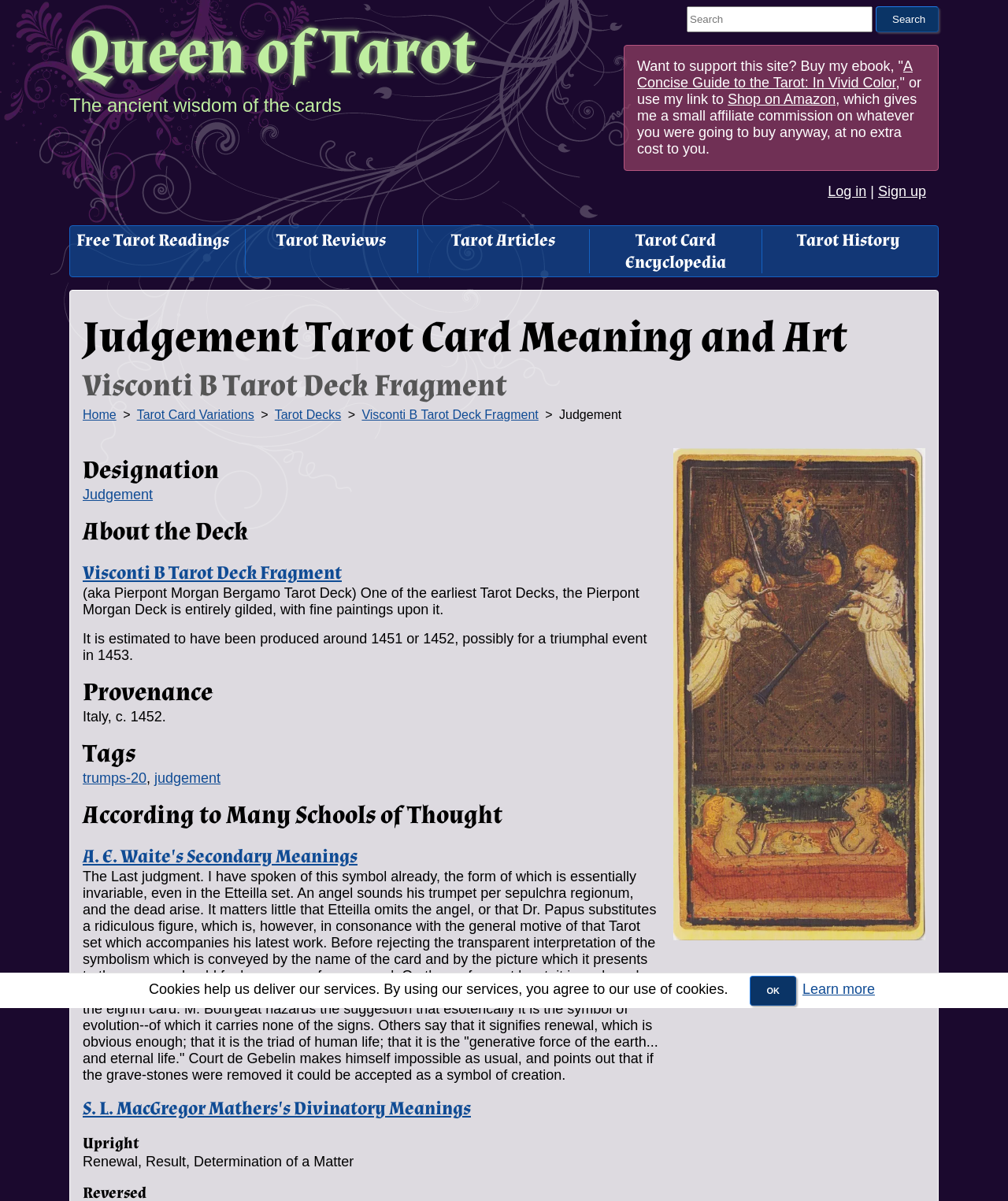Find the bounding box of the web element that fits this description: "A. E. Waite's Secondary Meanings".

[0.082, 0.703, 0.355, 0.723]